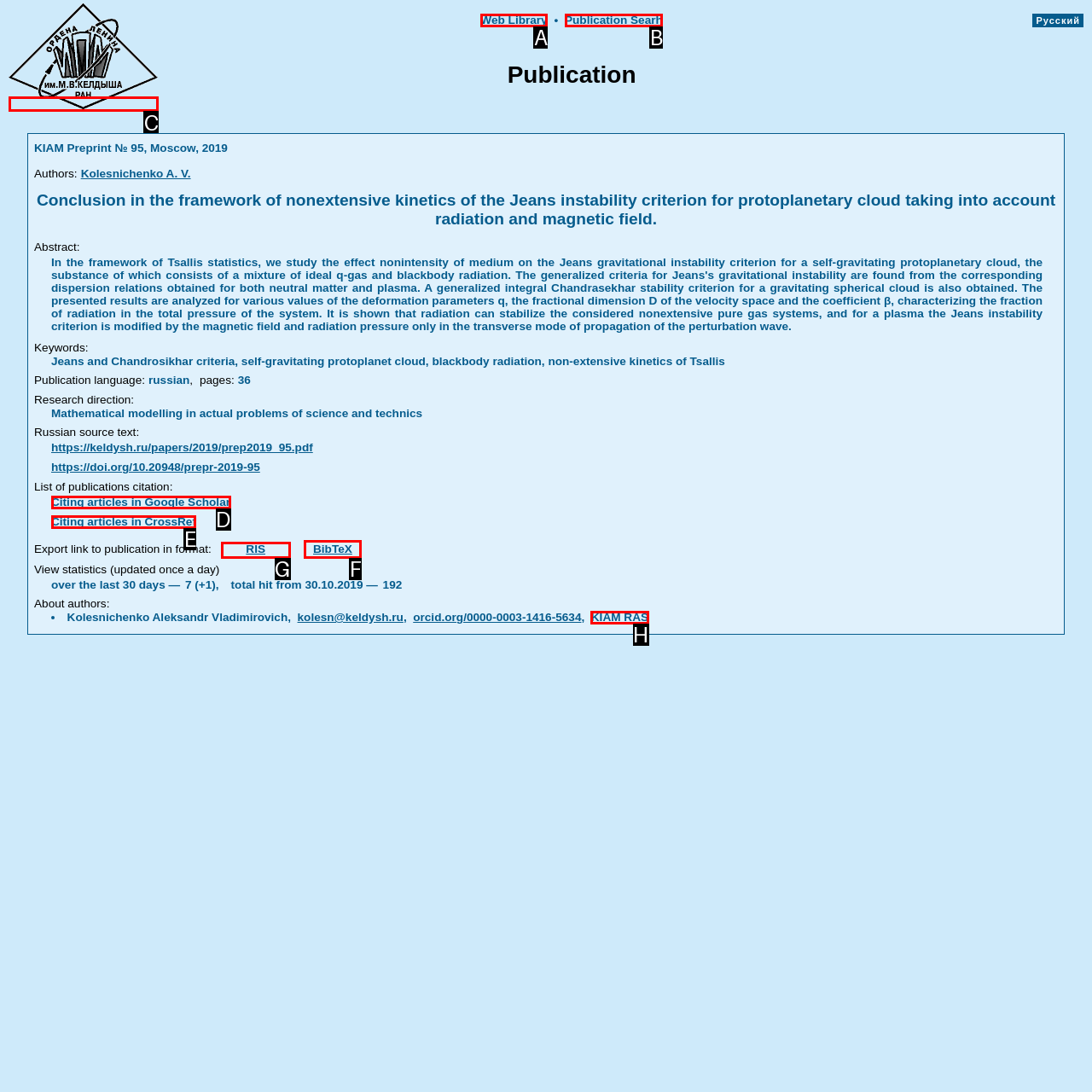Determine which UI element you should click to perform the task: Read more articles and musings
Provide the letter of the correct option from the given choices directly.

None